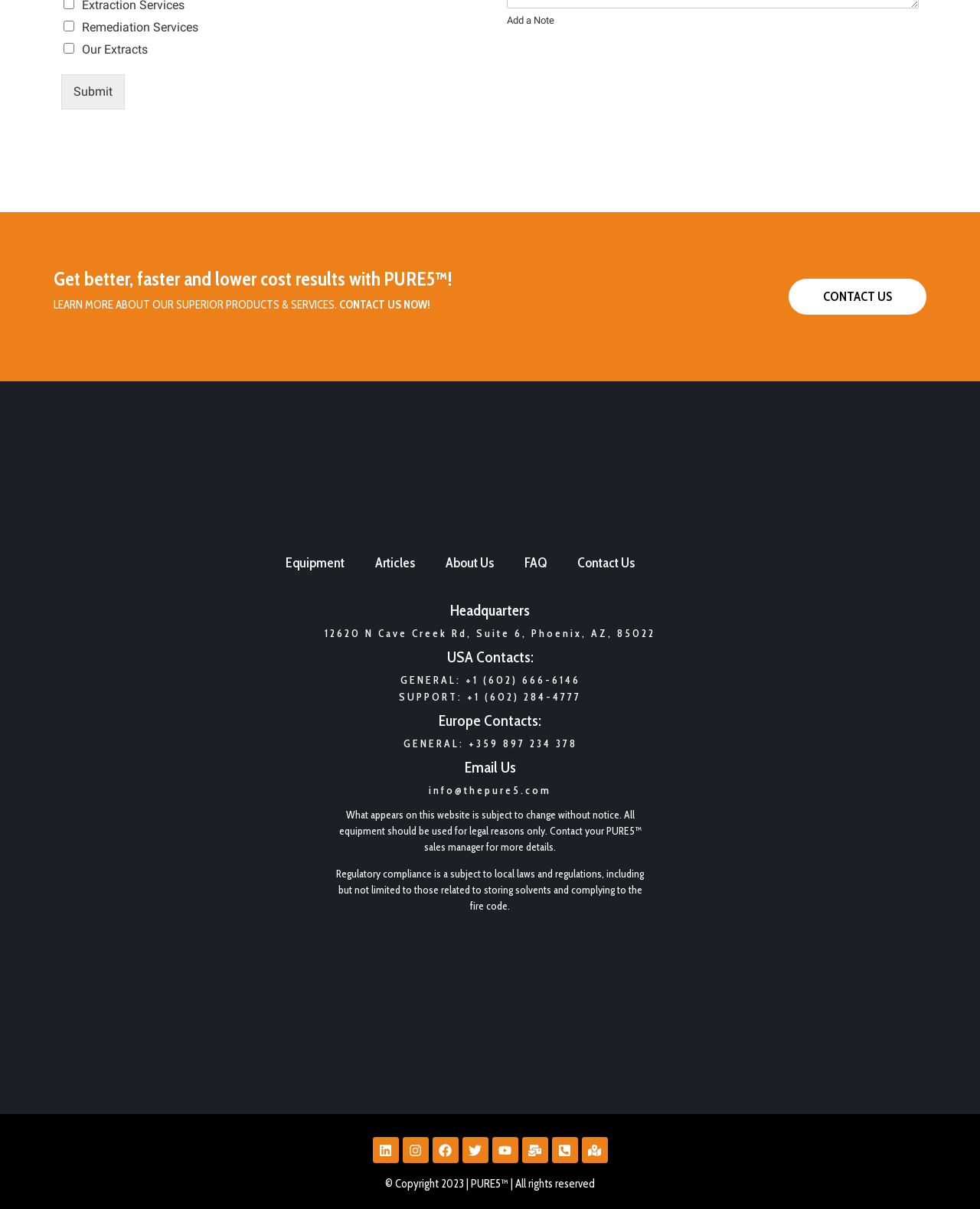What is the address of the headquarters?
Give a detailed response to the question by analyzing the screenshot.

The address is mentioned in the section 'Headquarters' on the webpage, which provides the location of the company's headquarters.